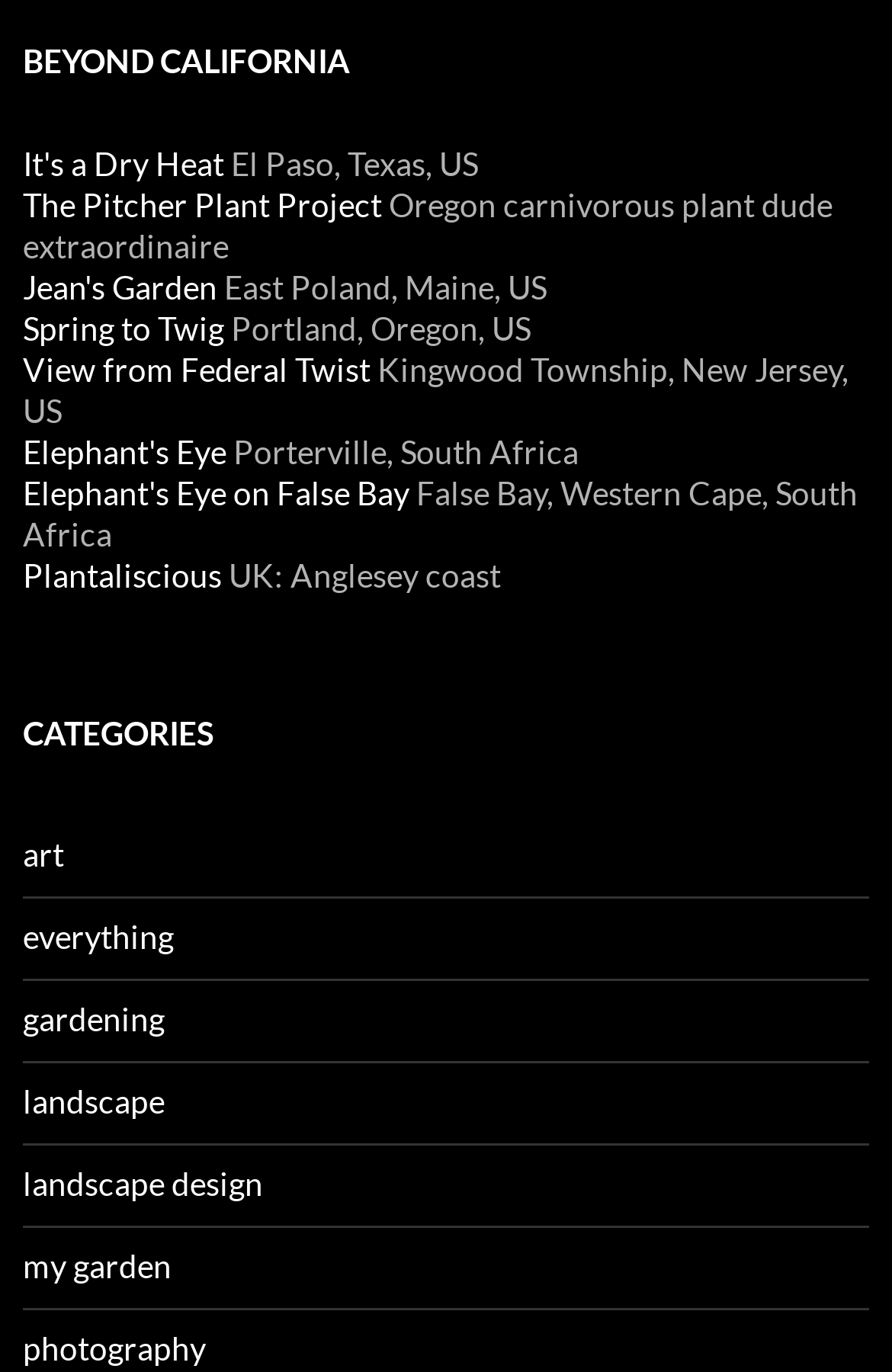Answer the question using only a single word or phrase: 
What is the name of the project related to carnivorous plants?

The Pitcher Plant Project